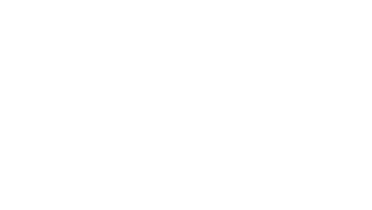Reply to the question with a brief word or phrase: What is the main goal of the advocacy efforts?

End childhood sexual violence